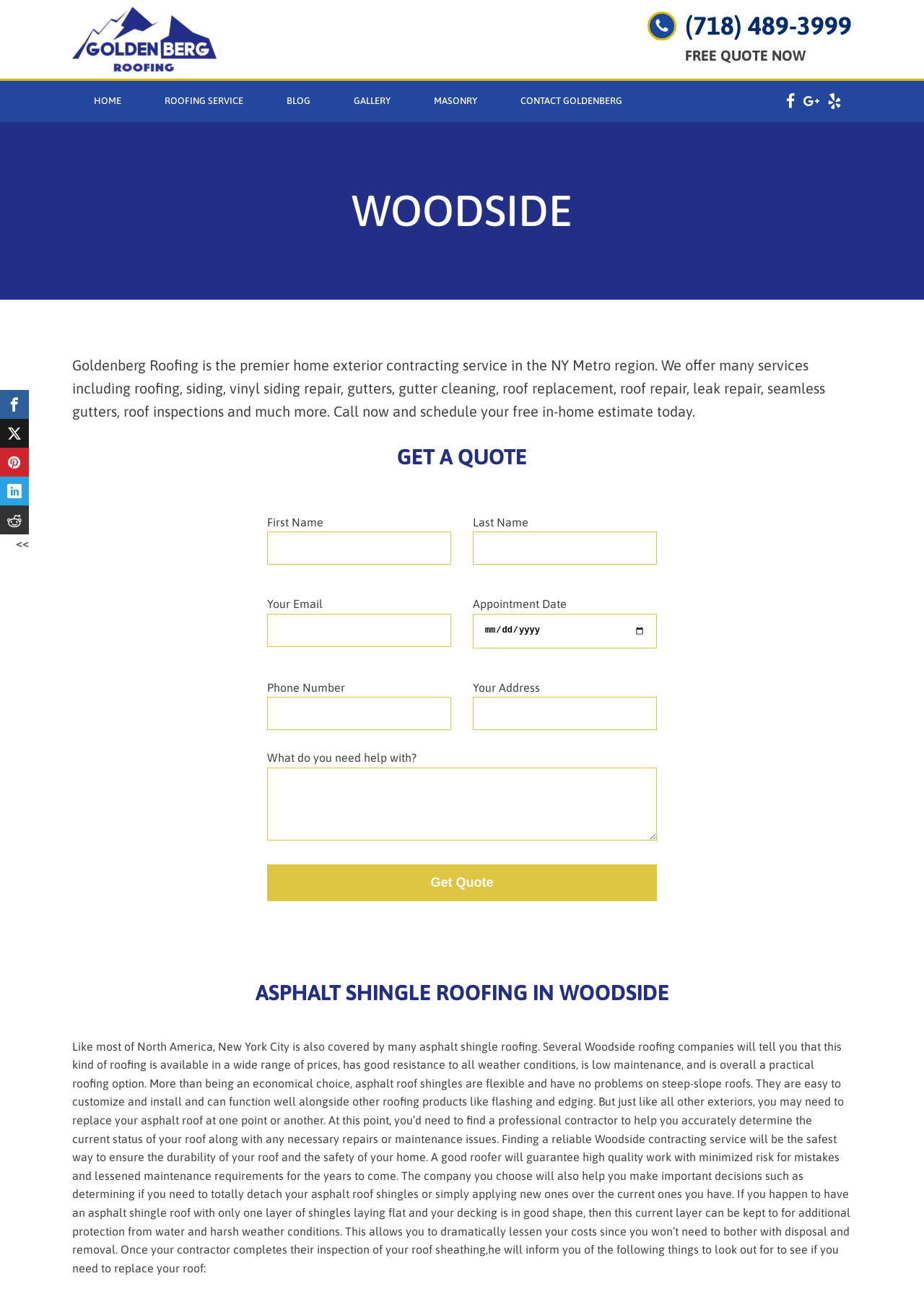Given the webpage screenshot and the description, determine the bounding box coordinates (top-left x, top-left y, bottom-right x, bottom-right y) that define the location of the UI element matching this description: Roofing Service

[0.155, 0.063, 0.287, 0.095]